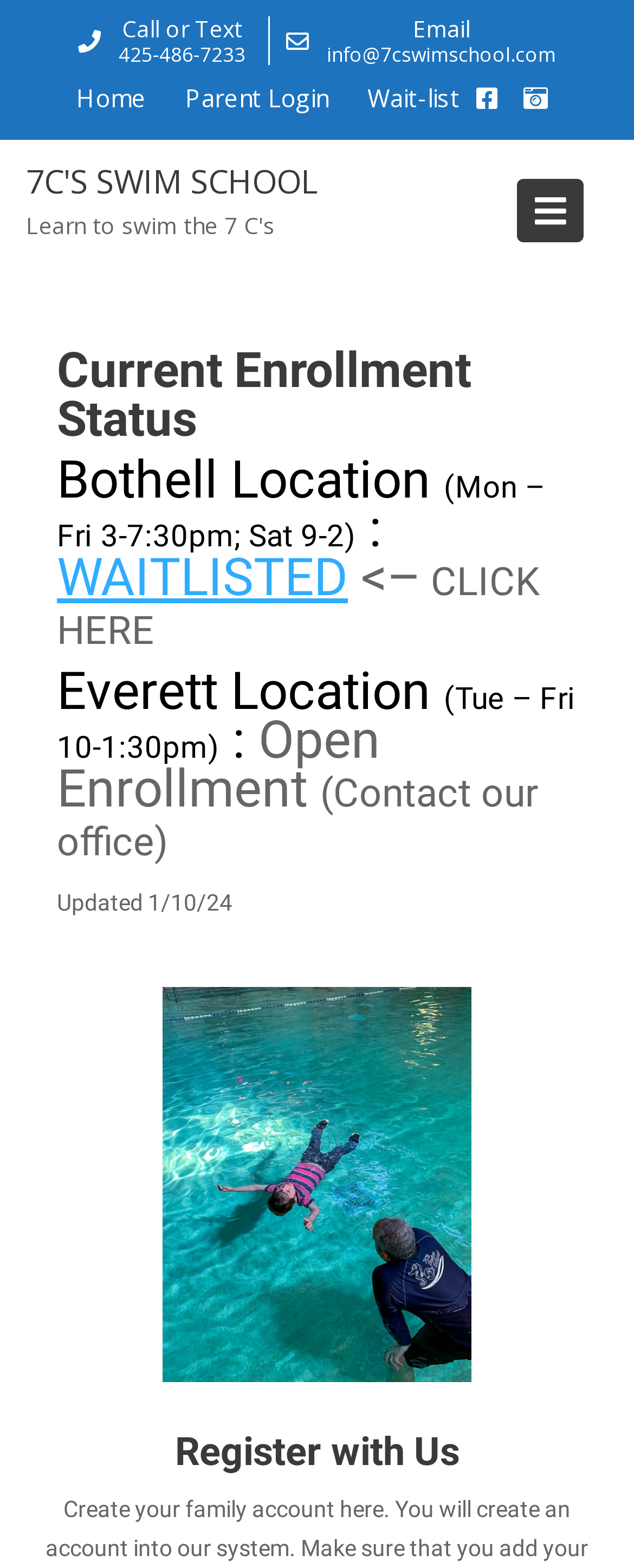Please pinpoint the bounding box coordinates for the region I should click to adhere to this instruction: "Call the phone number".

[0.187, 0.026, 0.387, 0.044]